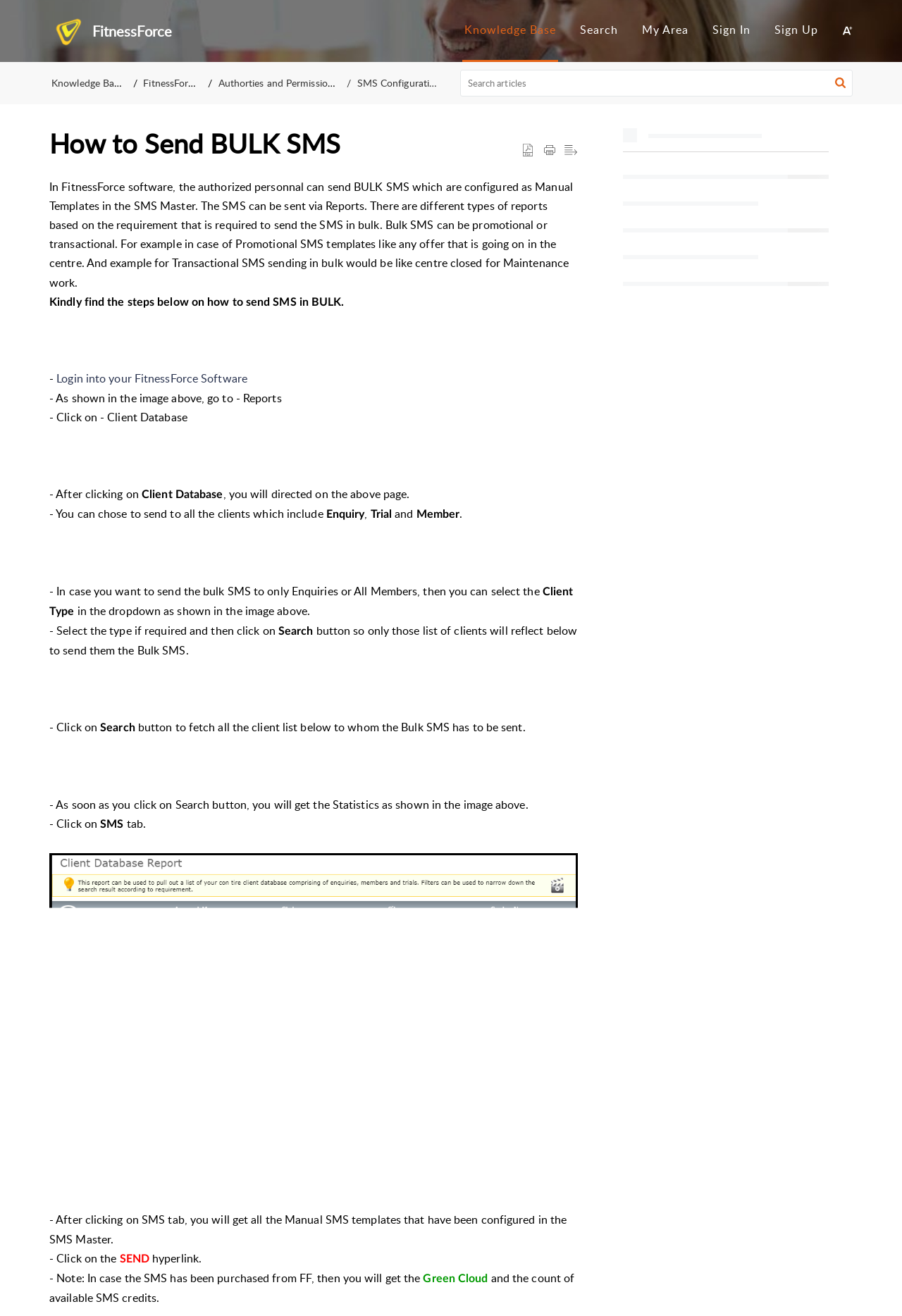Locate the bounding box coordinates of the clickable region necessary to complete the following instruction: "Go to 'Knowledge Base'". Provide the coordinates in the format of four float numbers between 0 and 1, i.e., [left, top, right, bottom].

[0.515, 0.017, 0.616, 0.028]